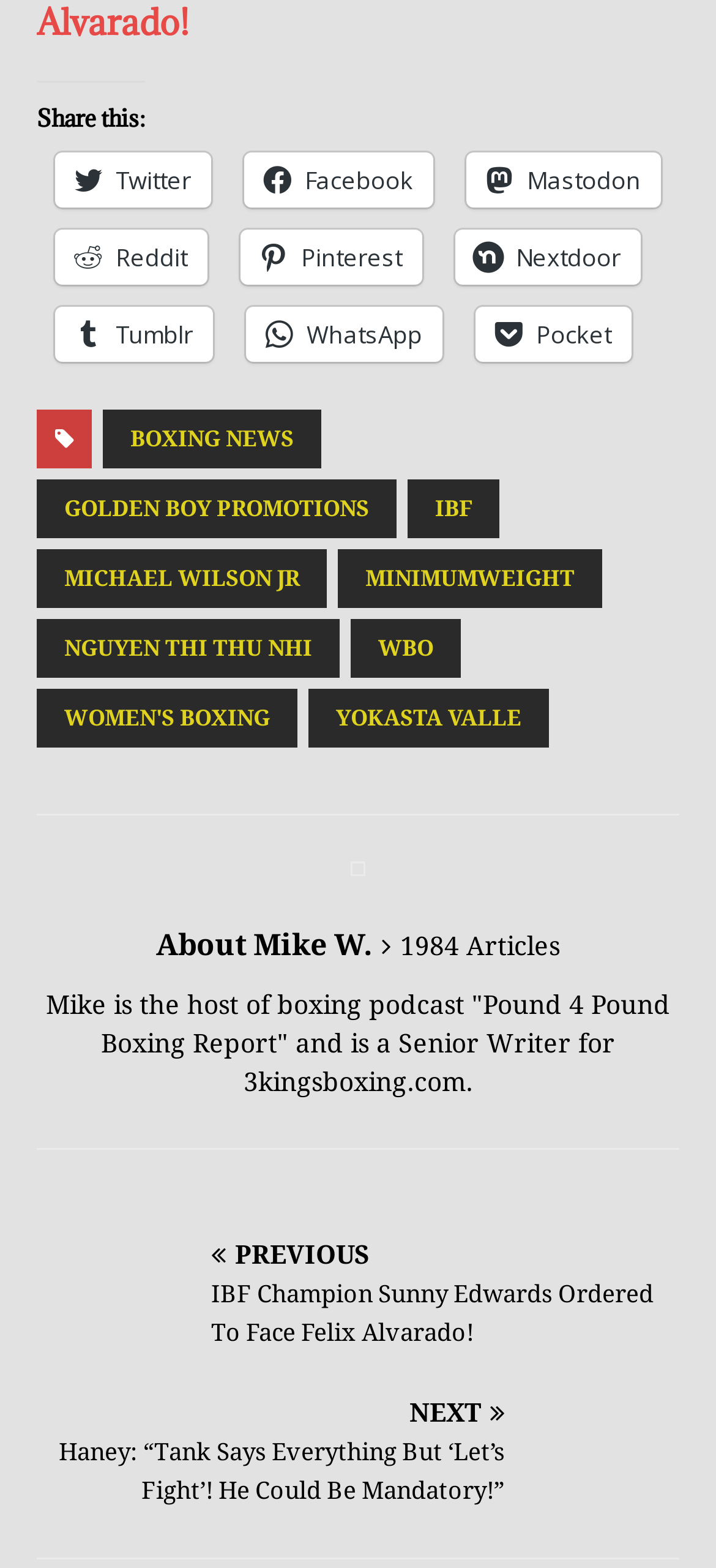Determine the bounding box coordinates of the clickable element necessary to fulfill the instruction: "Read about Mike W.". Provide the coordinates as four float numbers within the 0 to 1 range, i.e., [left, top, right, bottom].

[0.218, 0.592, 0.521, 0.614]